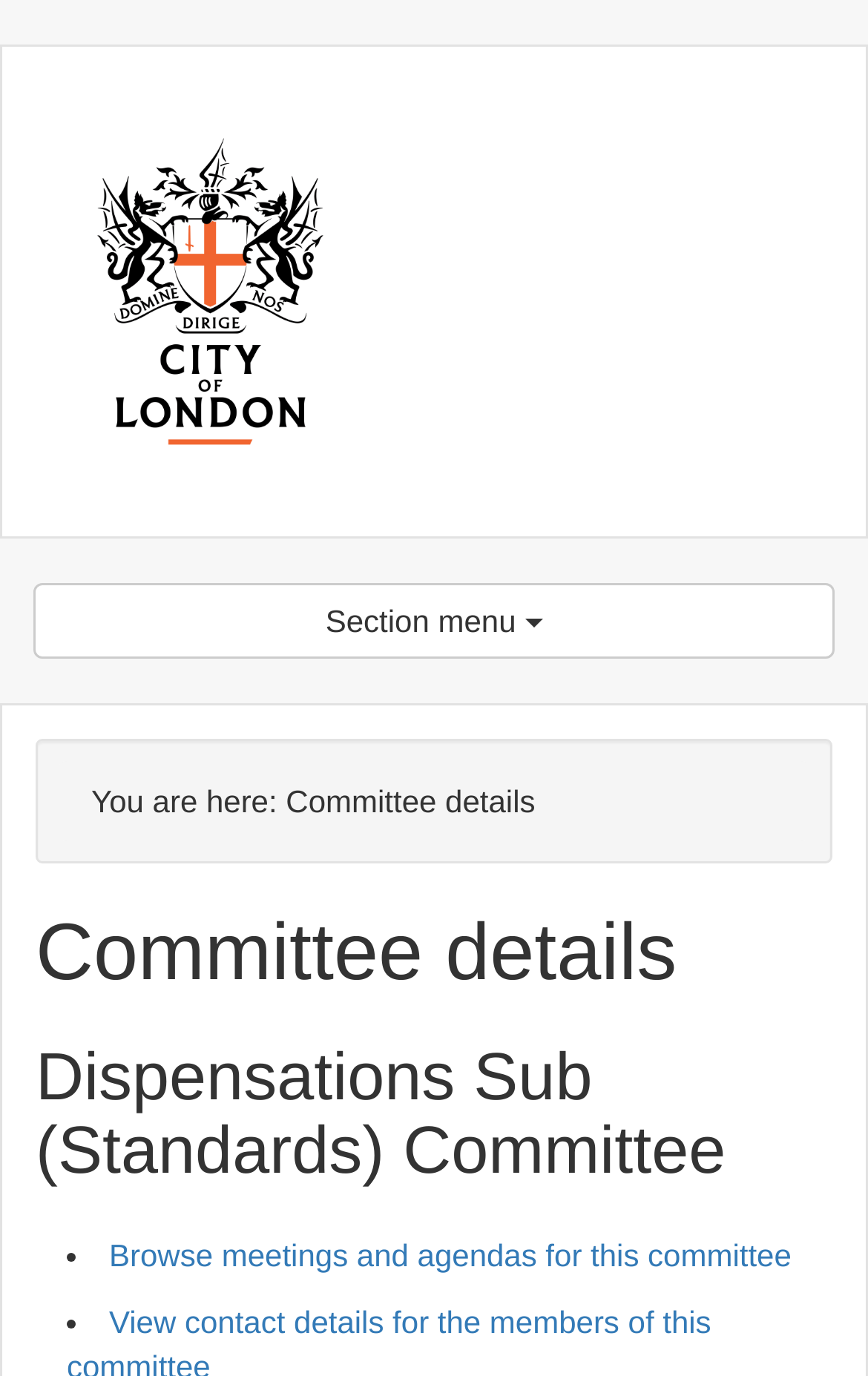Please examine the image and provide a detailed answer to the question: How many list markers are there?

I can see two list markers on the webpage, both represented by a bullet point '•'. They are located next to the links 'Browse meetings and agendas for this committee' and another link which is not specified.